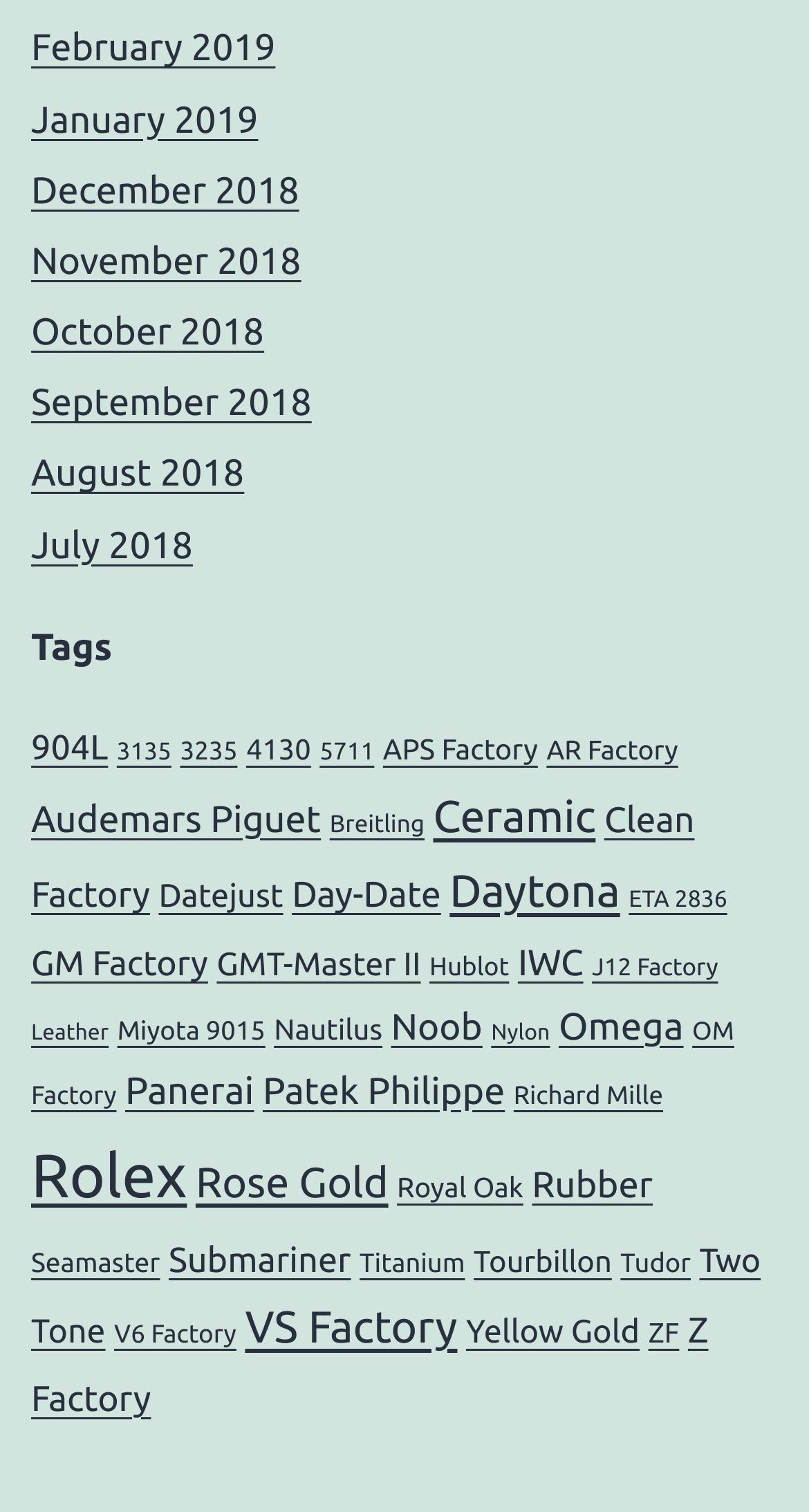Analyze the image and give a detailed response to the question:
What is the most popular item?

I looked at the number of items in each tag and found that 'Rolex' has the most items, which is 208.